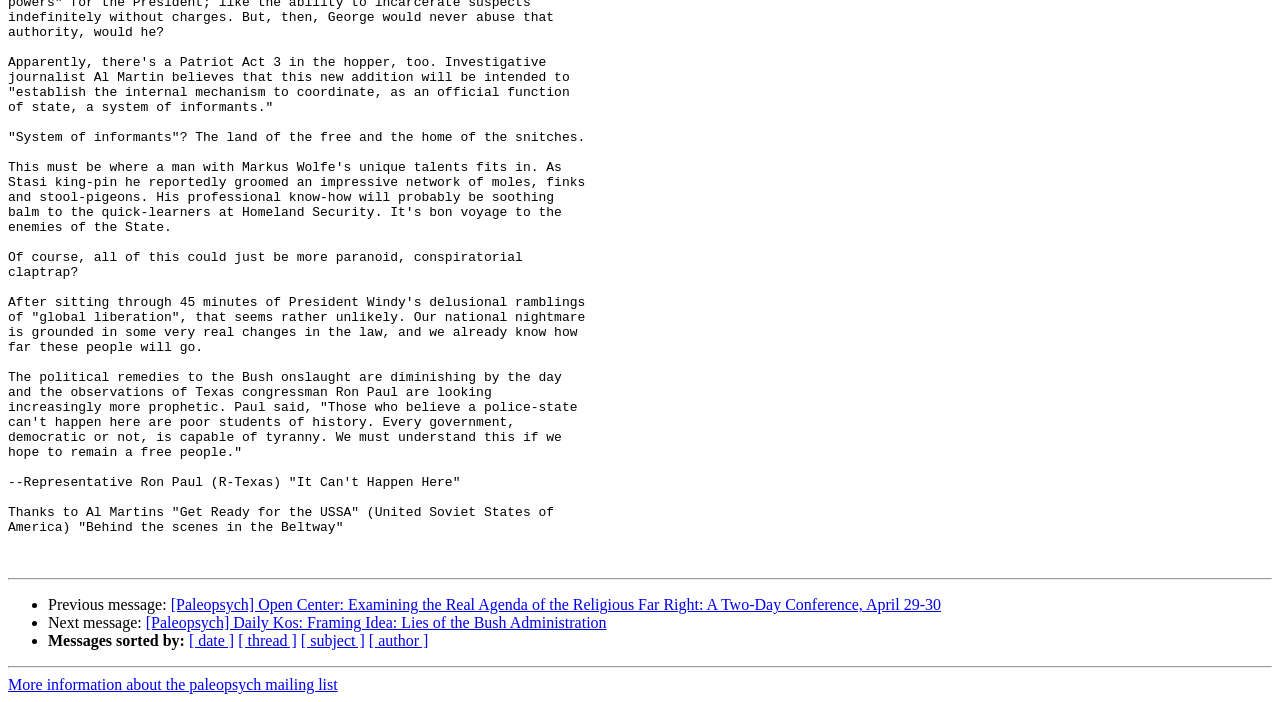How many links are there in the message list?
Refer to the image and provide a concise answer in one word or phrase.

5